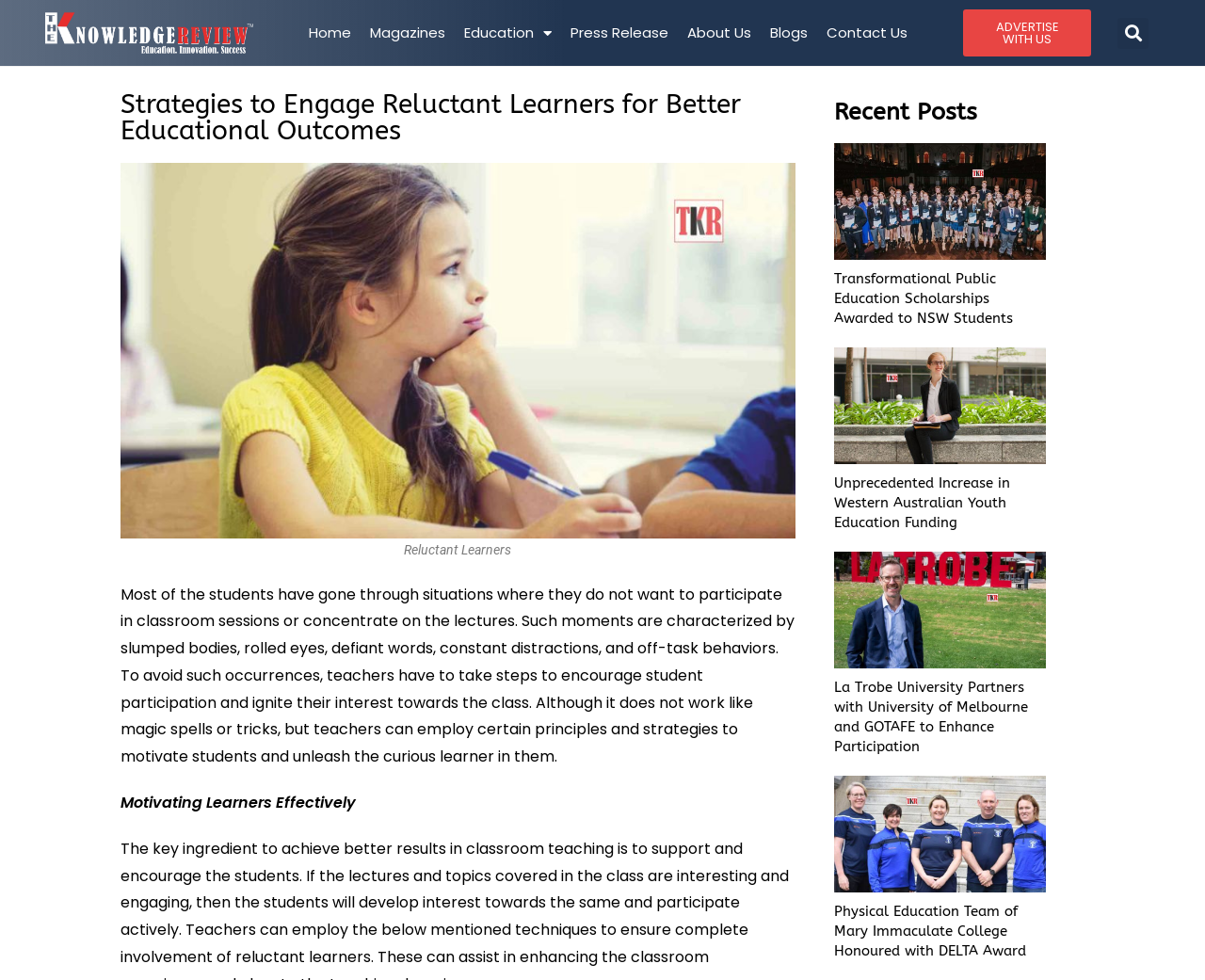How many recent posts are displayed on this webpage?
Please give a detailed and elaborate answer to the question.

Under the 'Recent Posts' heading, there are four articles displayed, each with a link, image, and heading, indicating that there are four recent posts on this webpage.